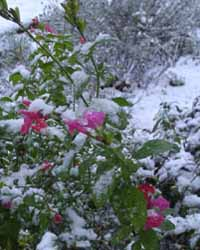Given the content of the image, can you provide a detailed answer to the question?
Who is the photographer?

The caption credits the photographer as D. Perkins, who skillfully framed the moment to highlight both the beauty of the snow and the unexpected splashes of color from the flowers.